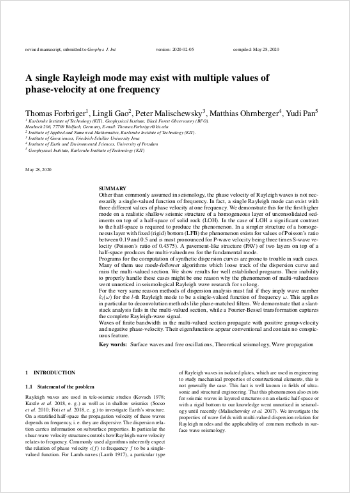In which journal was the paper published?
Could you answer the question in a detailed manner, providing as much information as possible?

The caption provides the publication details of the paper, including the journal in which it was published, which is the Geophysical Journal International.